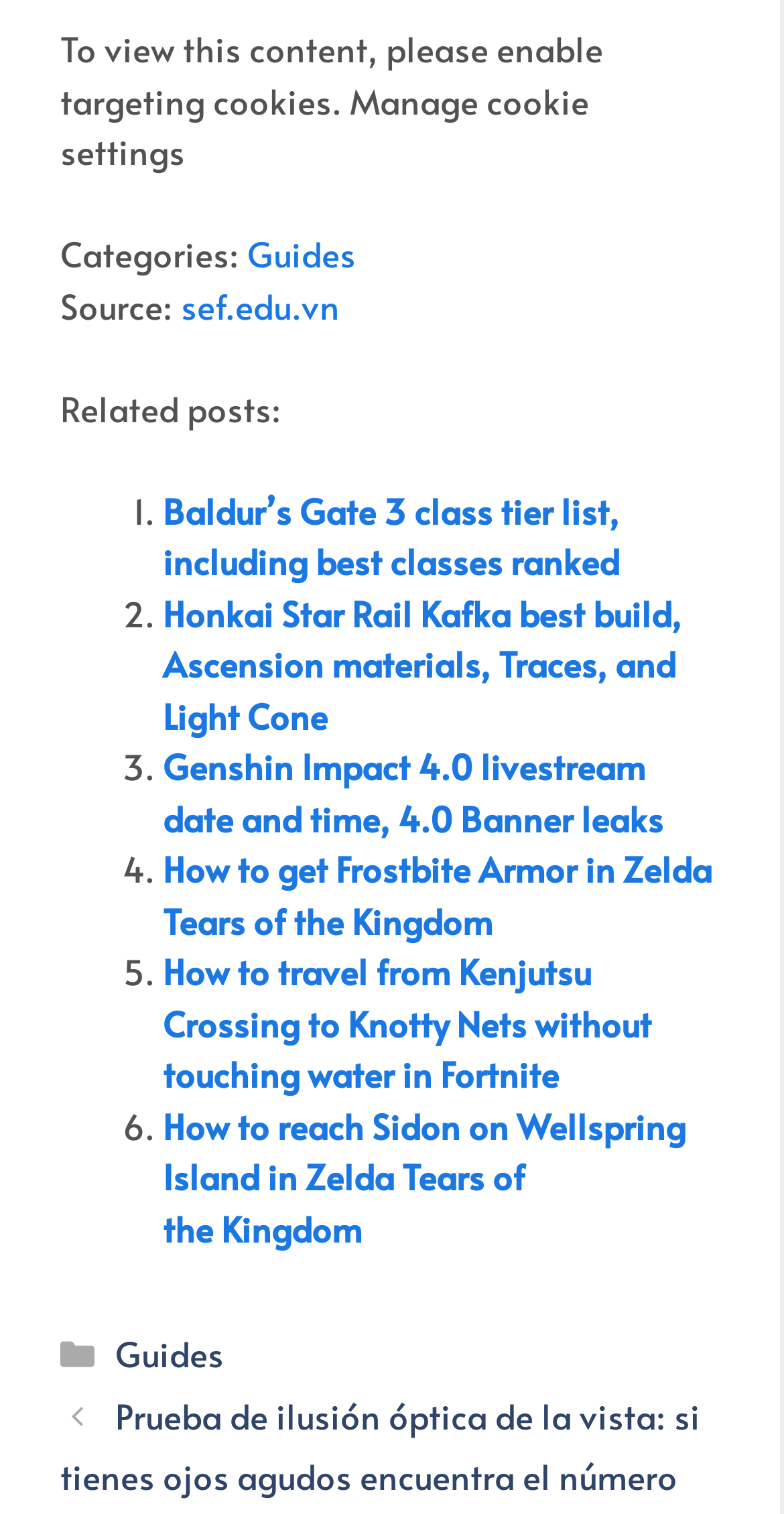Determine the bounding box of the UI element mentioned here: "Guides". The coordinates must be in the format [left, top, right, bottom] with values ranging from 0 to 1.

[0.147, 0.878, 0.285, 0.91]